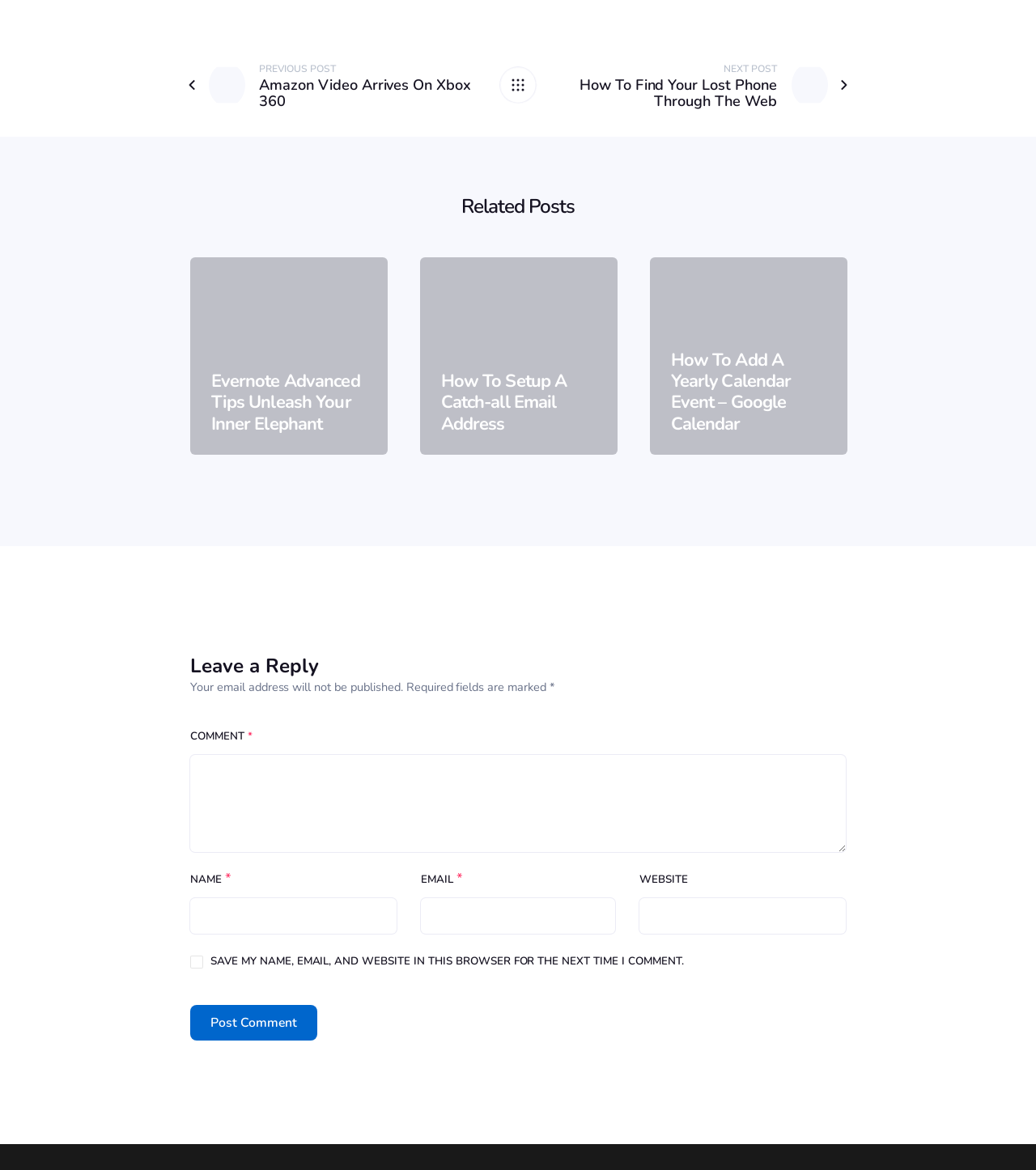Using the elements shown in the image, answer the question comprehensively: What is the purpose of the 'COMMENT' textbox?

The 'COMMENT' textbox is located below the 'Leave a Reply' heading, and it is required to be filled in. This suggests that the purpose of this textbox is to allow users to leave a comment on the webpage.